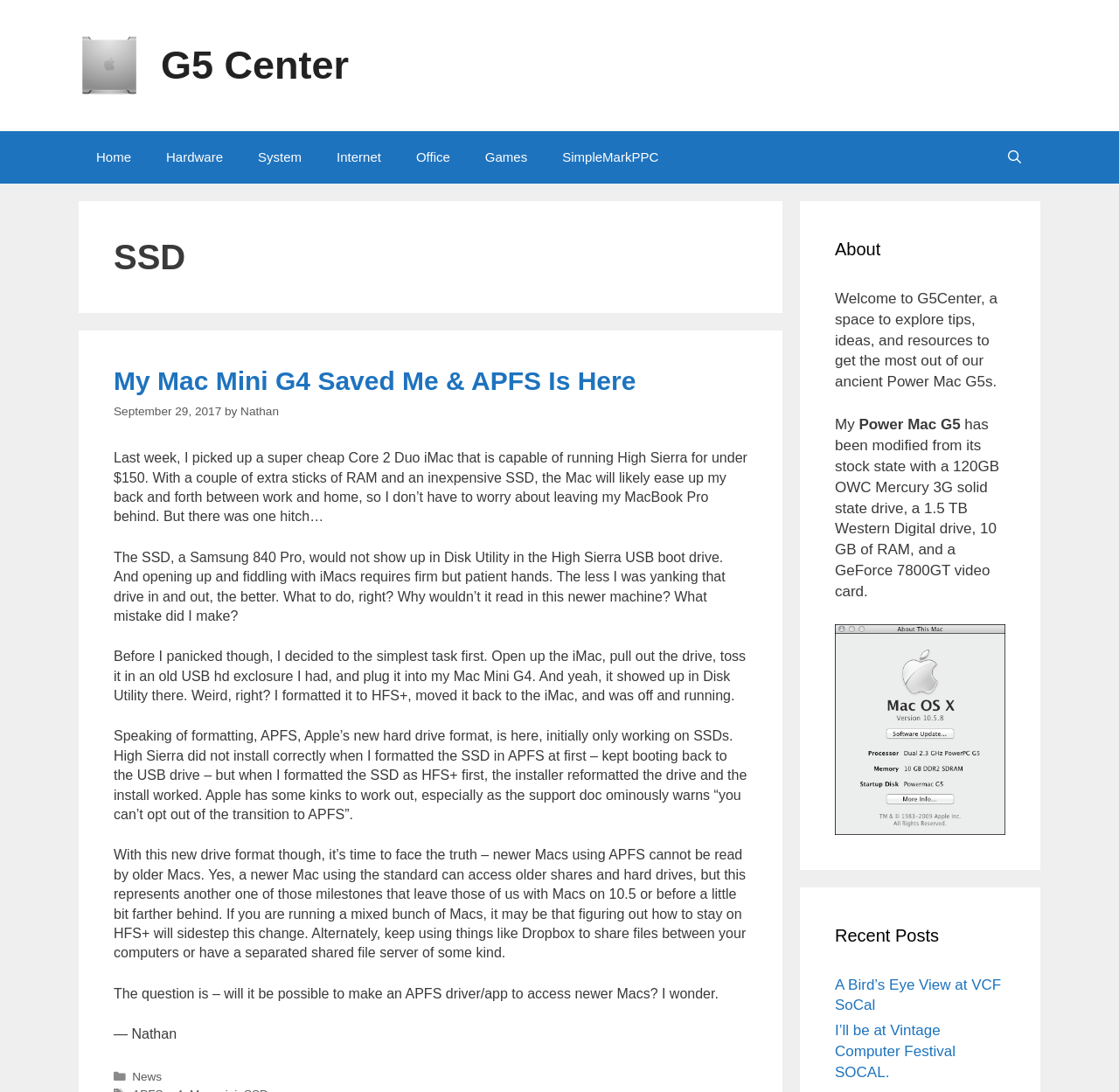Find the bounding box coordinates of the element to click in order to complete the given instruction: "Click the 'Home' link."

[0.07, 0.12, 0.133, 0.168]